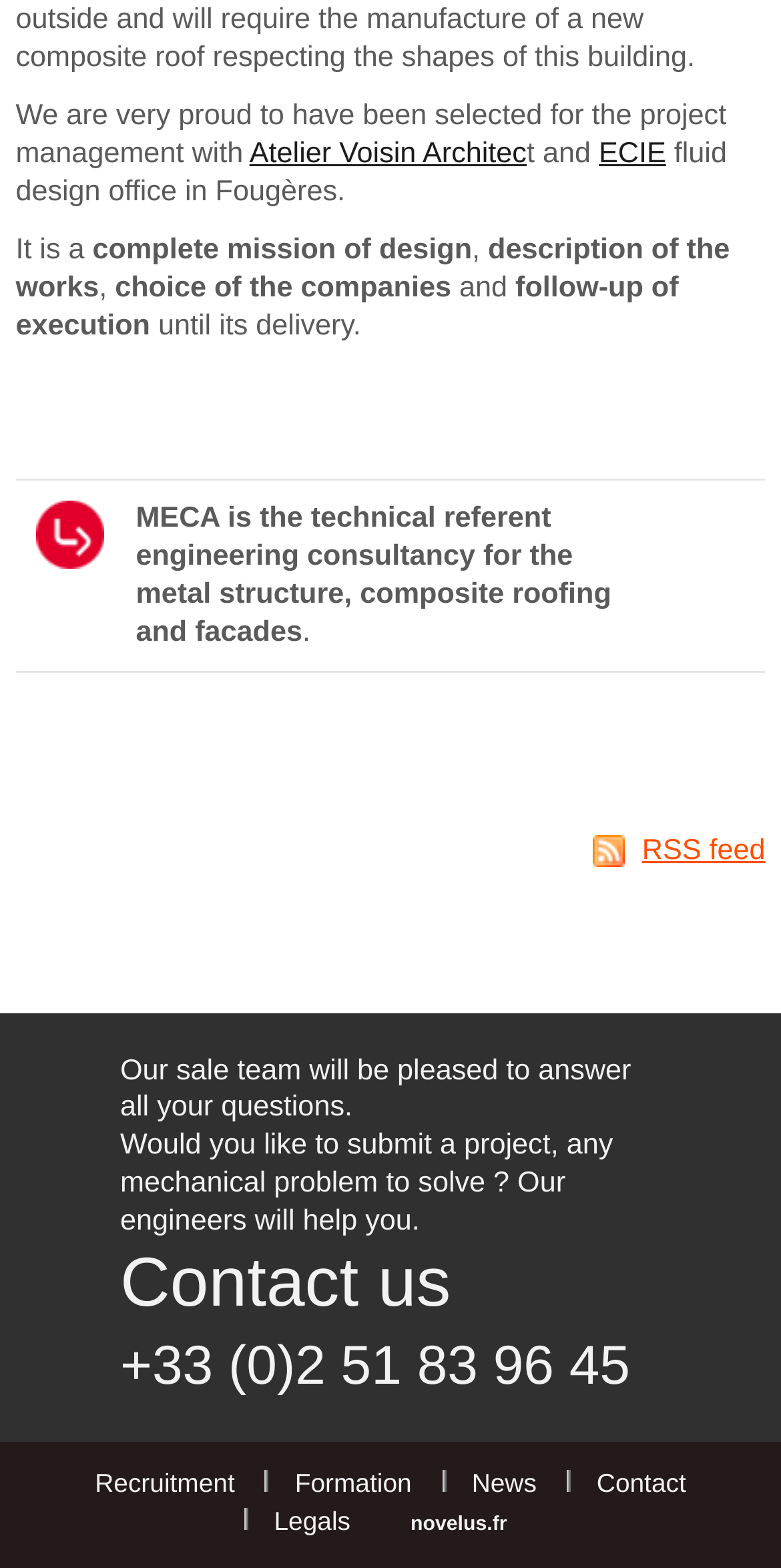What are the services offered by the company's sale team?
Give a comprehensive and detailed explanation for the question.

The company's sale team is mentioned to be pleased to answer all questions, implying that they offer consultation or inquiry services.